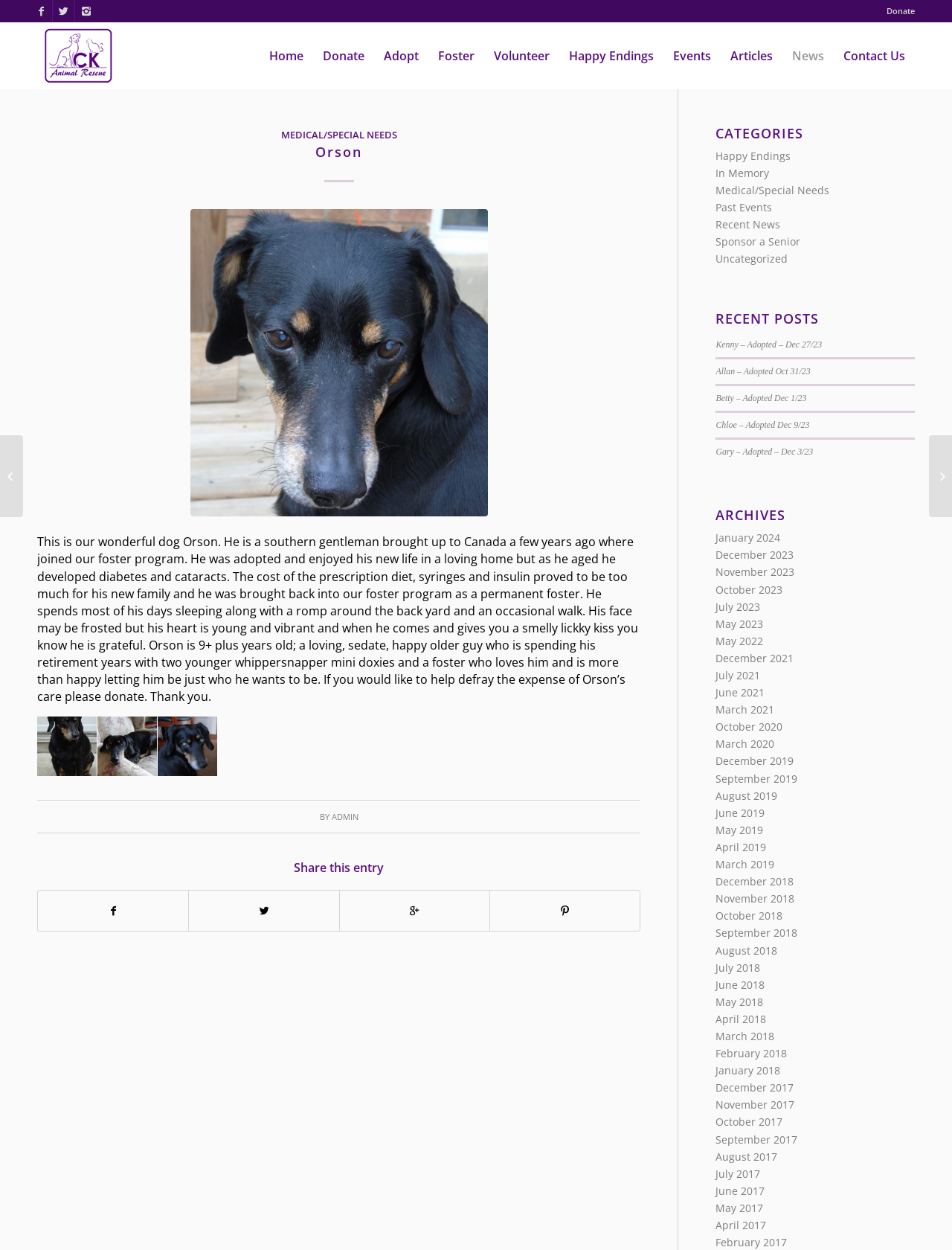Please determine the bounding box coordinates of the element to click on in order to accomplish the following task: "Learn about 'Medical/Special Needs' pets". Ensure the coordinates are four float numbers ranging from 0 to 1, i.e., [left, top, right, bottom].

[0.752, 0.146, 0.871, 0.158]